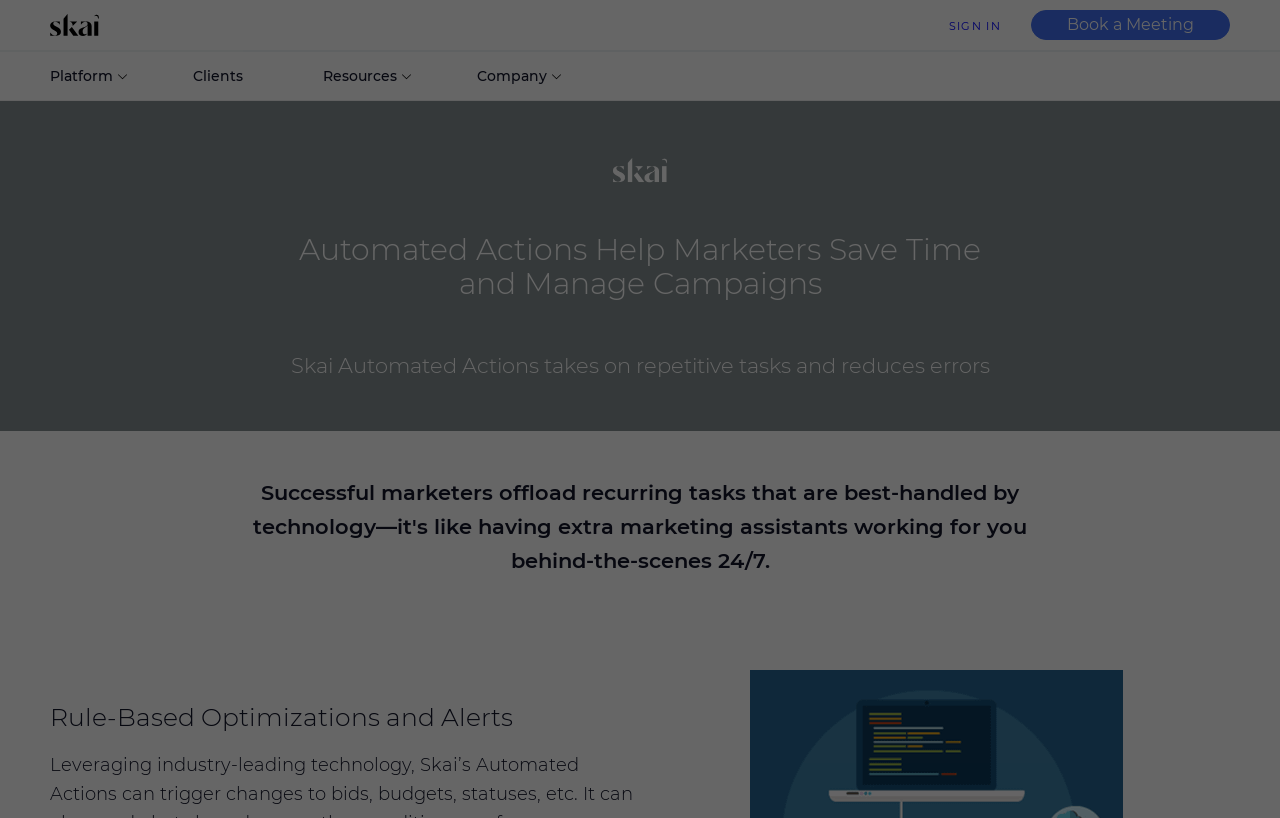Determine the bounding box coordinates (top-left x, top-left y, bottom-right x, bottom-right y) of the UI element described in the following text: App Marketing

[0.234, 0.5, 0.316, 0.522]